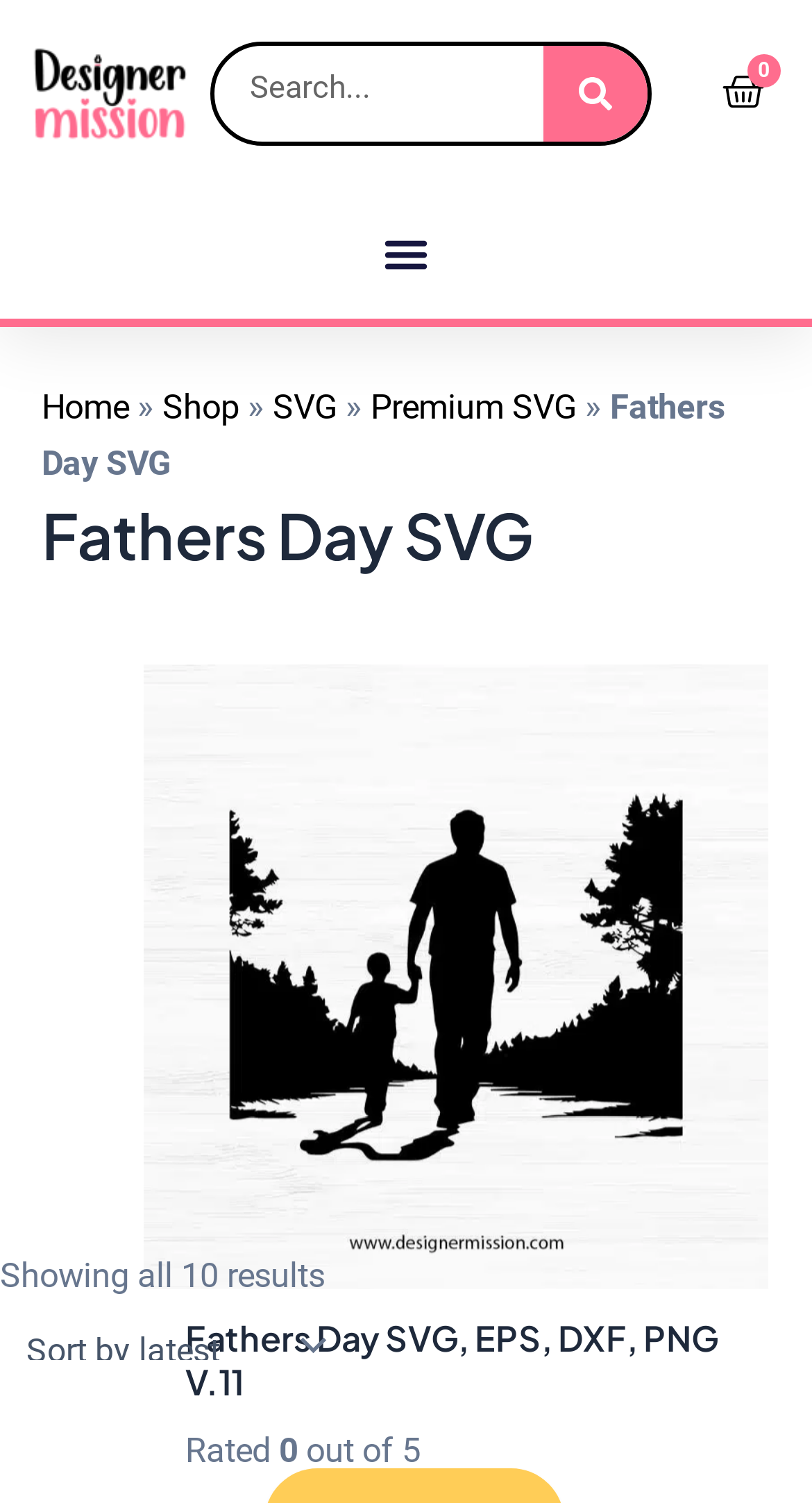Determine the bounding box coordinates of the UI element described below. Use the format (top-left x, top-left y, bottom-right x, bottom-right y) with floating point numbers between 0 and 1: Jekyll

None